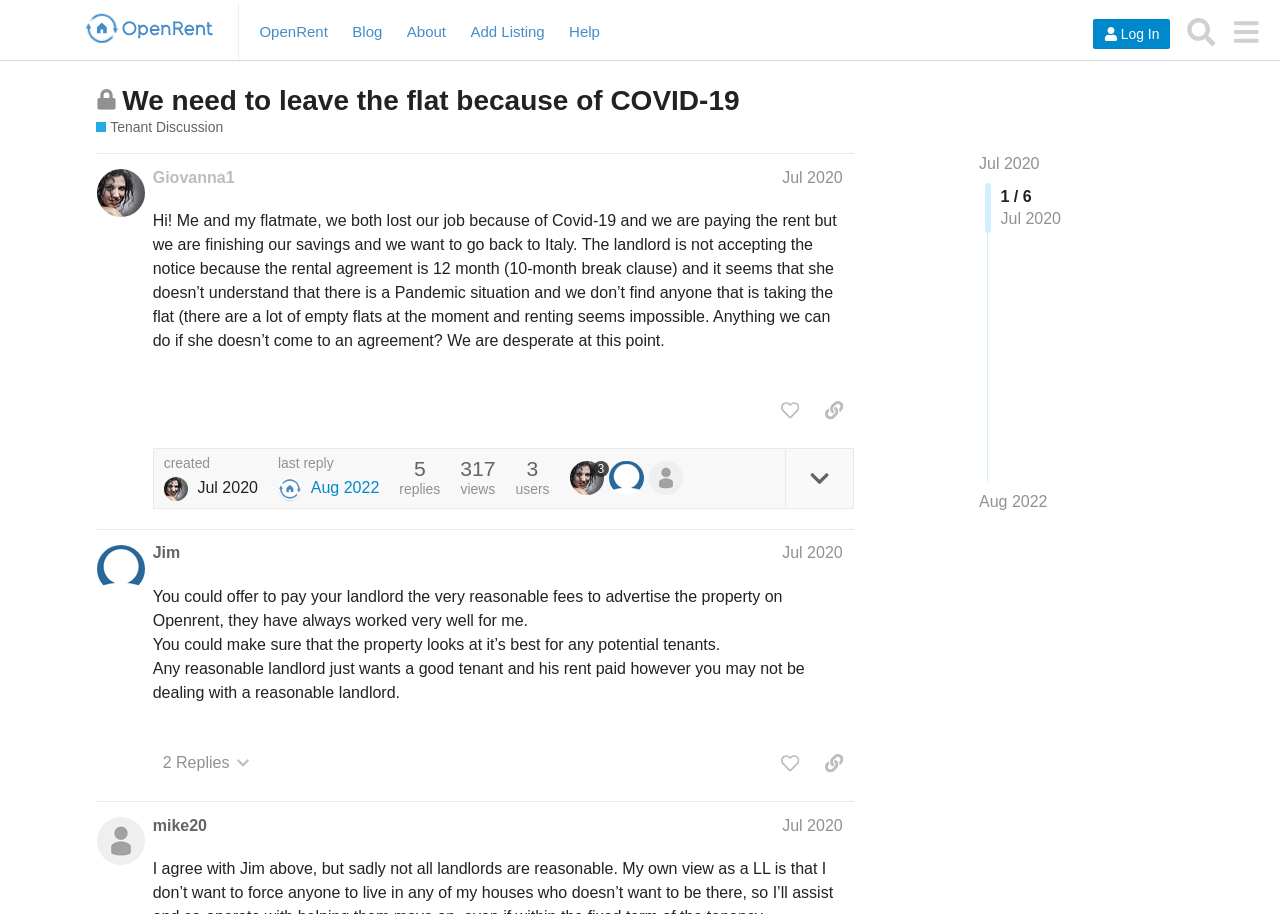Locate the bounding box coordinates of the item that should be clicked to fulfill the instruction: "Read the post by Giovanna1".

[0.076, 0.167, 0.752, 0.578]